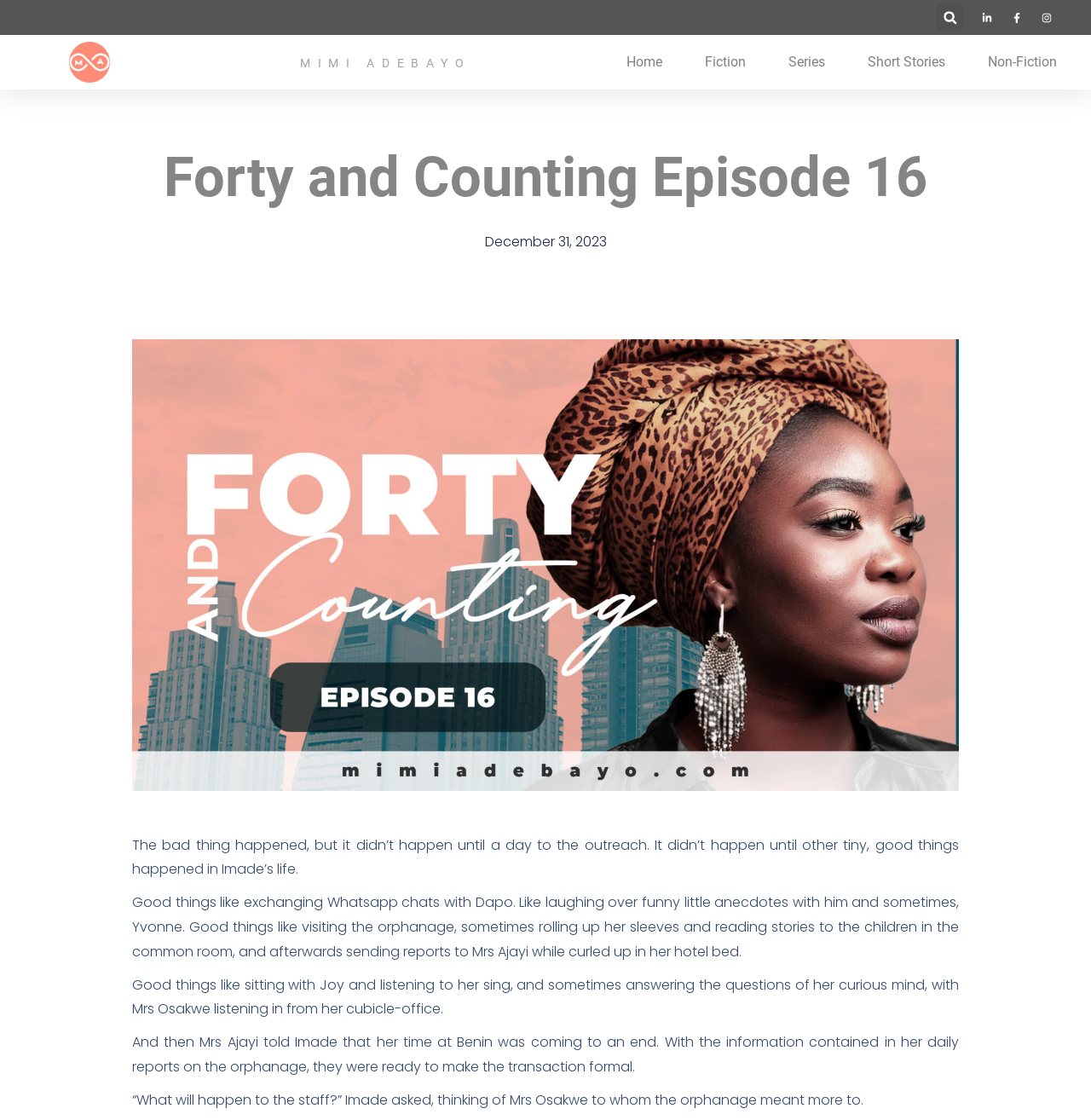What is Imade doing in the orphanage?
Give a single word or phrase as your answer by examining the image.

reading stories to children